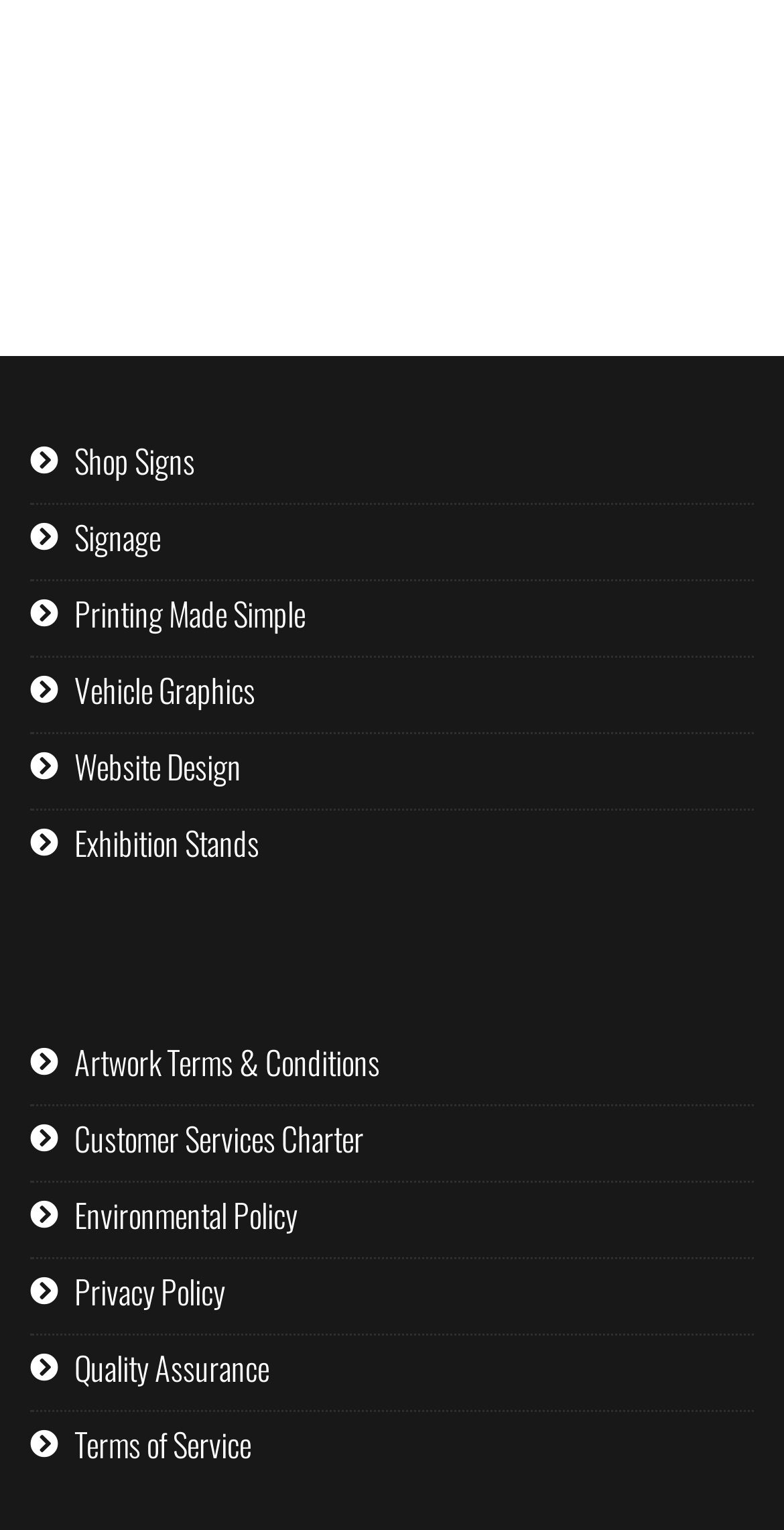Review the image closely and give a comprehensive answer to the question: What type of business is this company likely to be?

Based on the services offered and the links provided on the webpage, it appears that this company is likely to be a business that provides design and printing services, including signs, graphics, and website design.